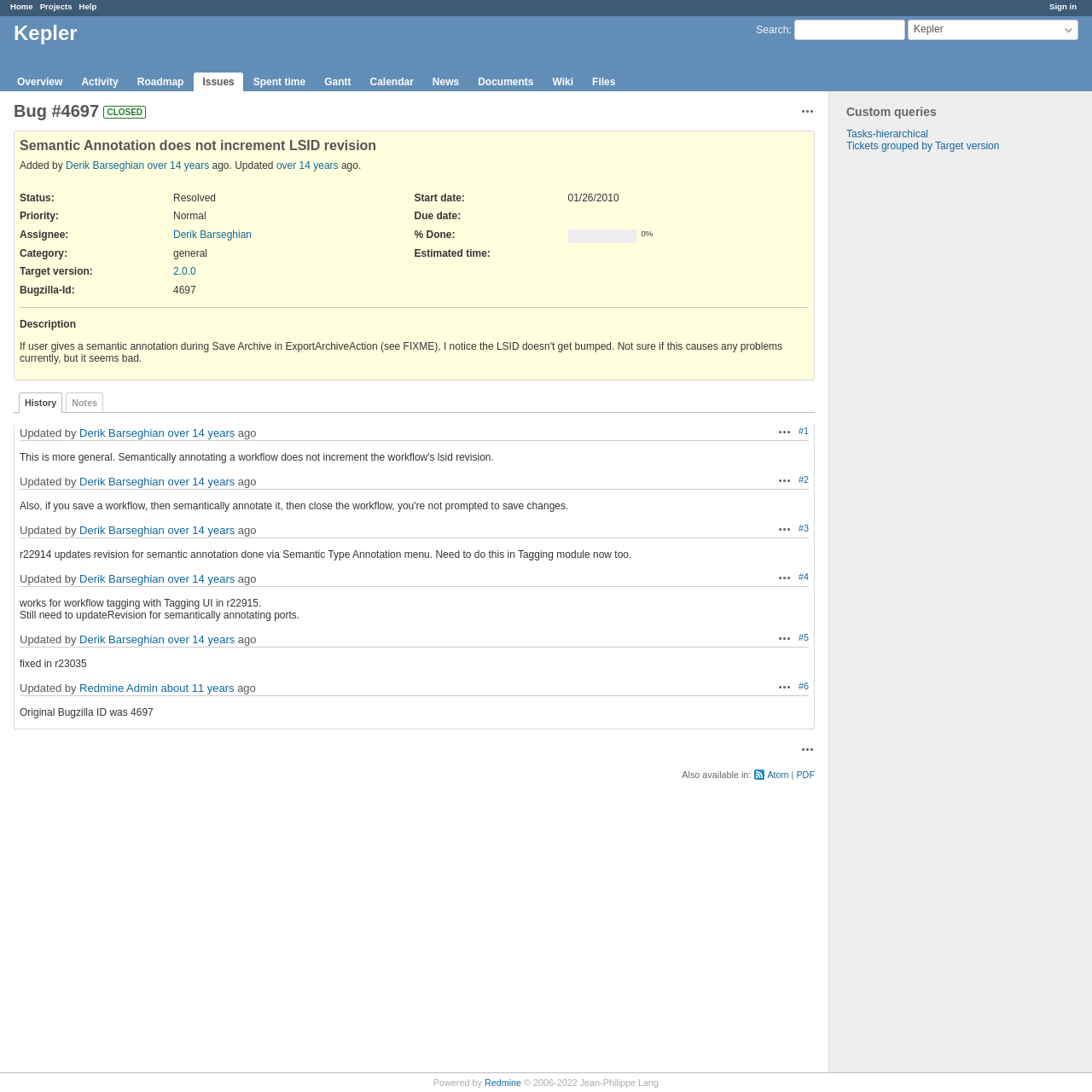Provide a short answer using a single word or phrase for the following question: 
What is the category of Bug #4697?

general